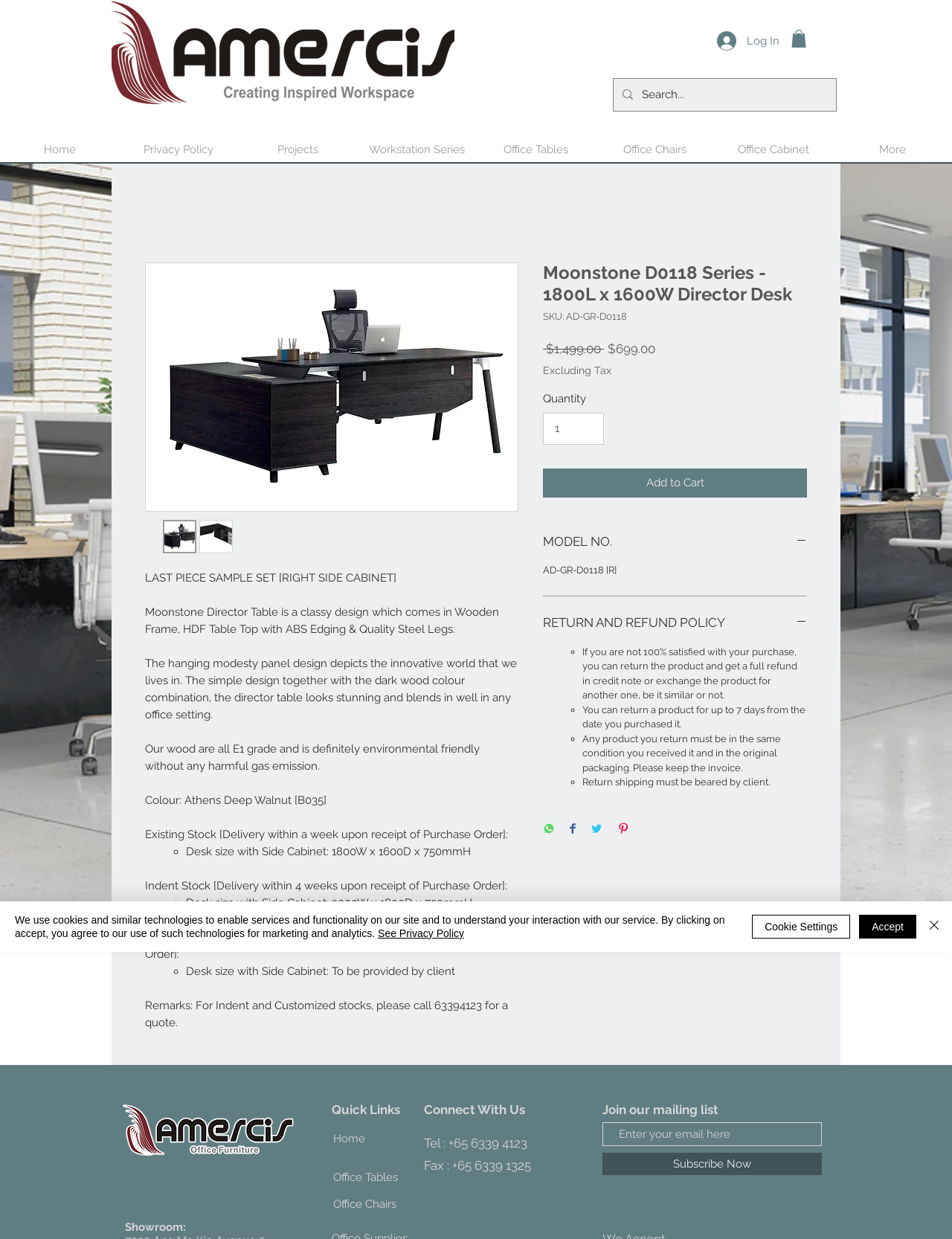Can you find the bounding box coordinates of the area I should click to execute the following instruction: "View the 'Home' page"?

[0.0, 0.11, 0.125, 0.131]